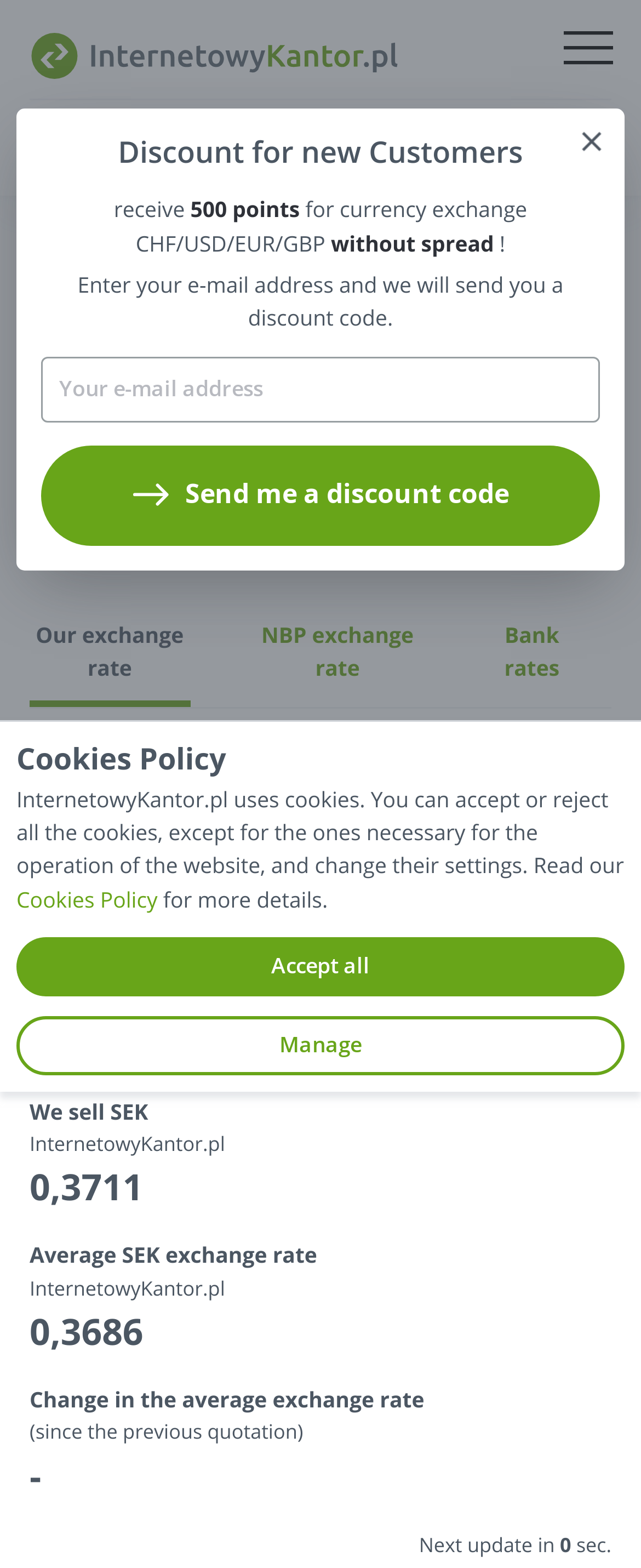Please locate the clickable area by providing the bounding box coordinates to follow this instruction: "View exchange rates".

[0.046, 0.141, 0.48, 0.157]